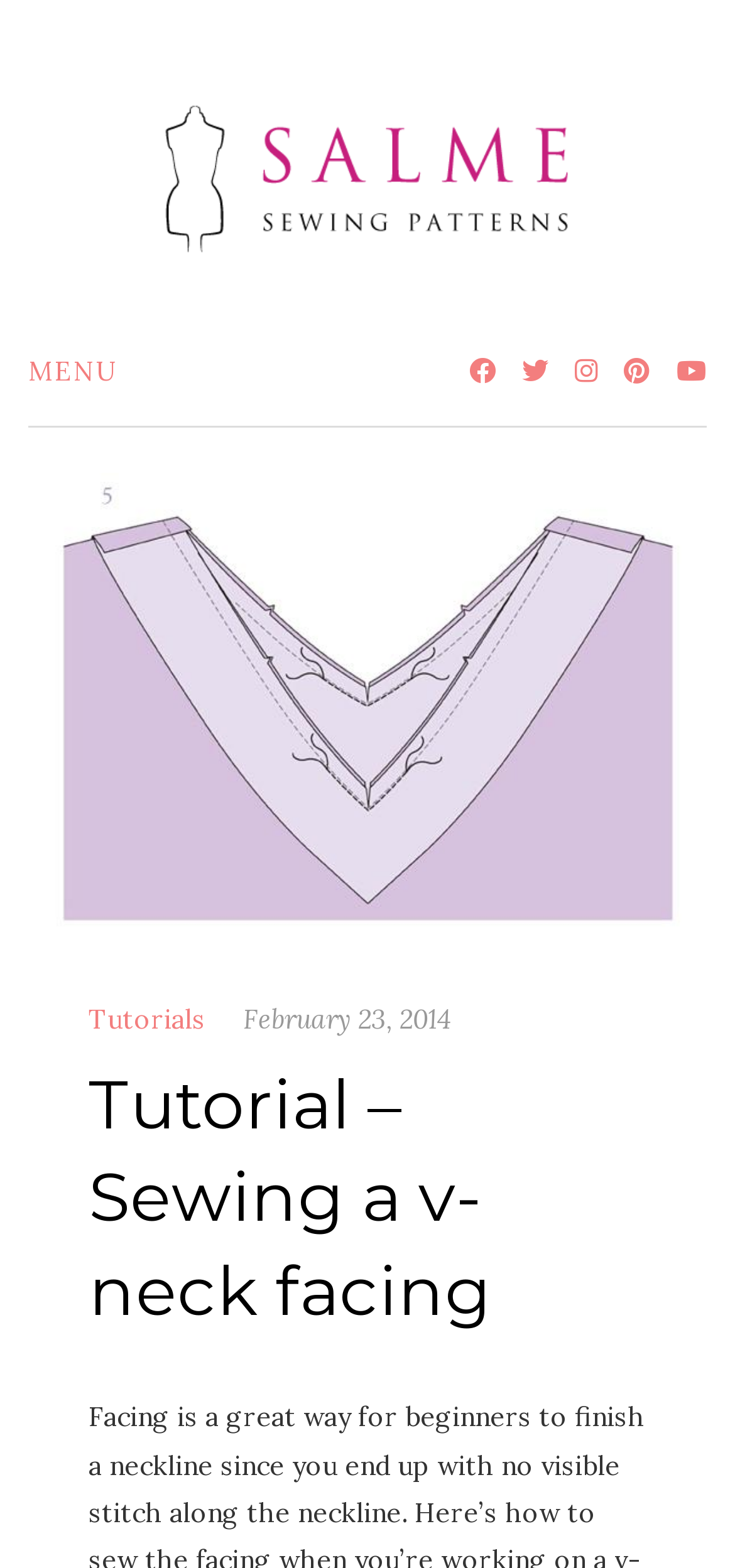Using the provided description Menu, find the bounding box coordinates for the UI element. Provide the coordinates in (top-left x, top-left y, bottom-right x, bottom-right y) format, ensuring all values are between 0 and 1.

[0.038, 0.222, 0.164, 0.253]